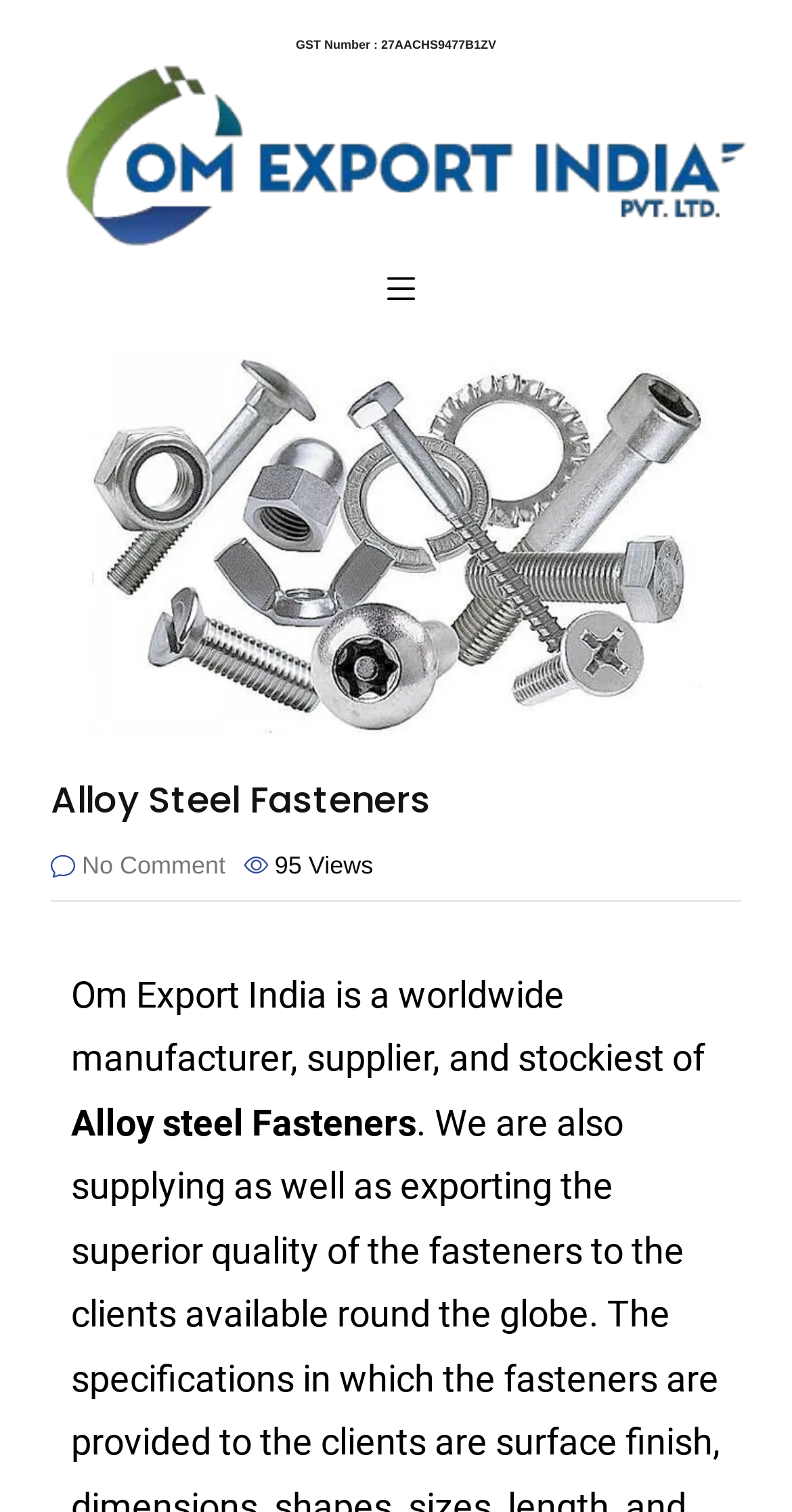What is the purpose of the button with the icon?
Please use the image to provide a one-word or short phrase answer.

Unknown